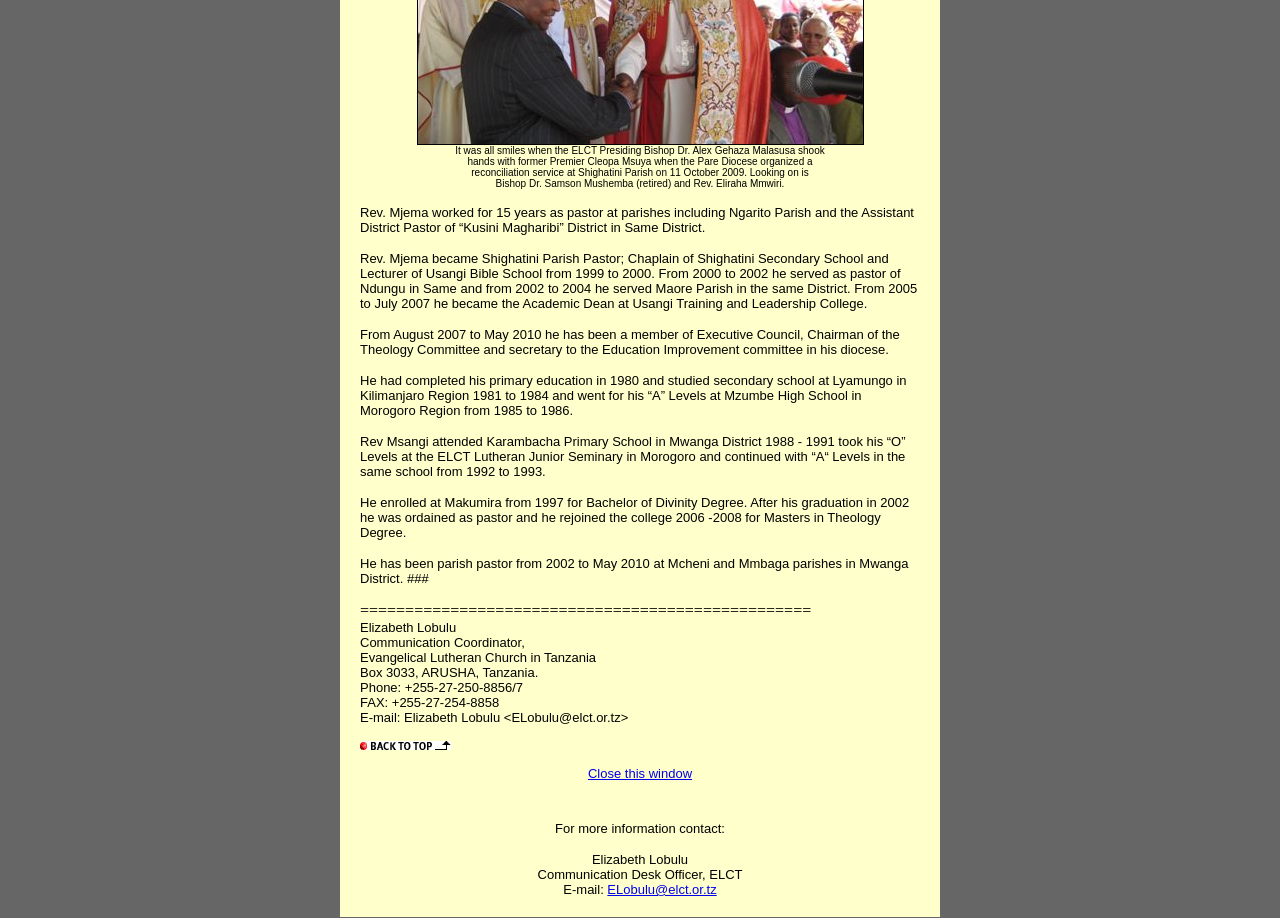What is the name of the school where Rev. Msangi attended 'A' Levels?
Please provide a single word or phrase as your answer based on the screenshot.

Mzumbe High School